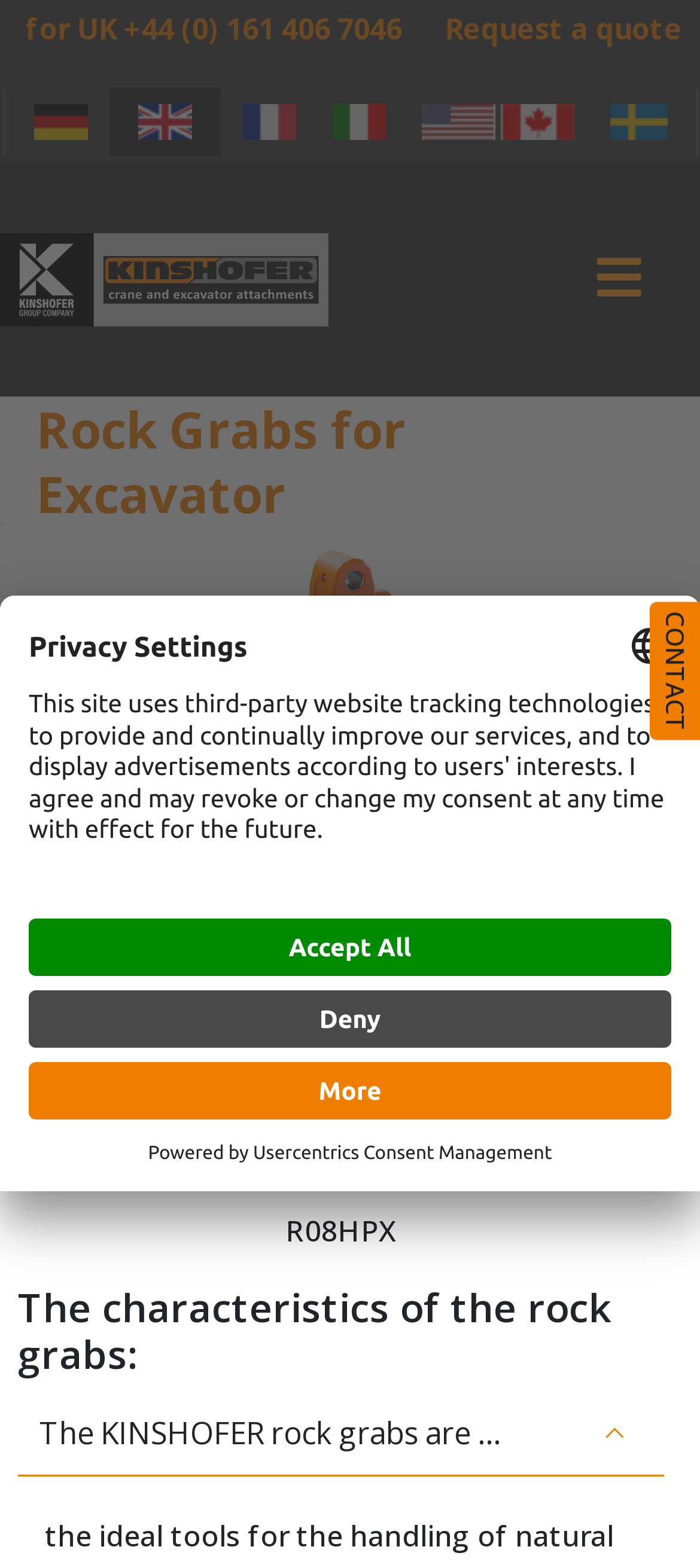Please find and report the primary heading text from the webpage.

Rock Grabs for Excavator